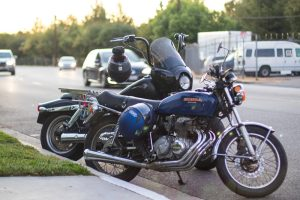Explain in detail what you see in the image.

This image captures two motorcycles parked on the side of a busy street, highlighting the appeal of motorcycle culture and its presence in urban life. The motorcycle on the left is a sleek black model, equipped with a windshield and additional storage, suggesting it's designed for long rides and comfort. The motorcycle on the right boasts a striking blue paint job with a classic design, featuring a prominent exhaust system that adds to its aesthetic charm. 

In the backdrop, the bustling street features cars passing by, underscoring the coexistence of motorcyclists and other vehicles on public roads. This depiction resonates with the recent report of a tragic motorcycle accident in Bethlehem, PA on July 17, 2022, where a motorcyclist lost their life following a collision with a passenger vehicle at an intersection. The report emphasizes the severity and frequency of motorcycle accidents in Pennsylvania, calling attention to the need for heightened awareness on the road. 

Motorcycle enthusiasts and potential riders are reminded of both the thrill and risks associated with the sport, advocating for safety measures in the face of such incidents.